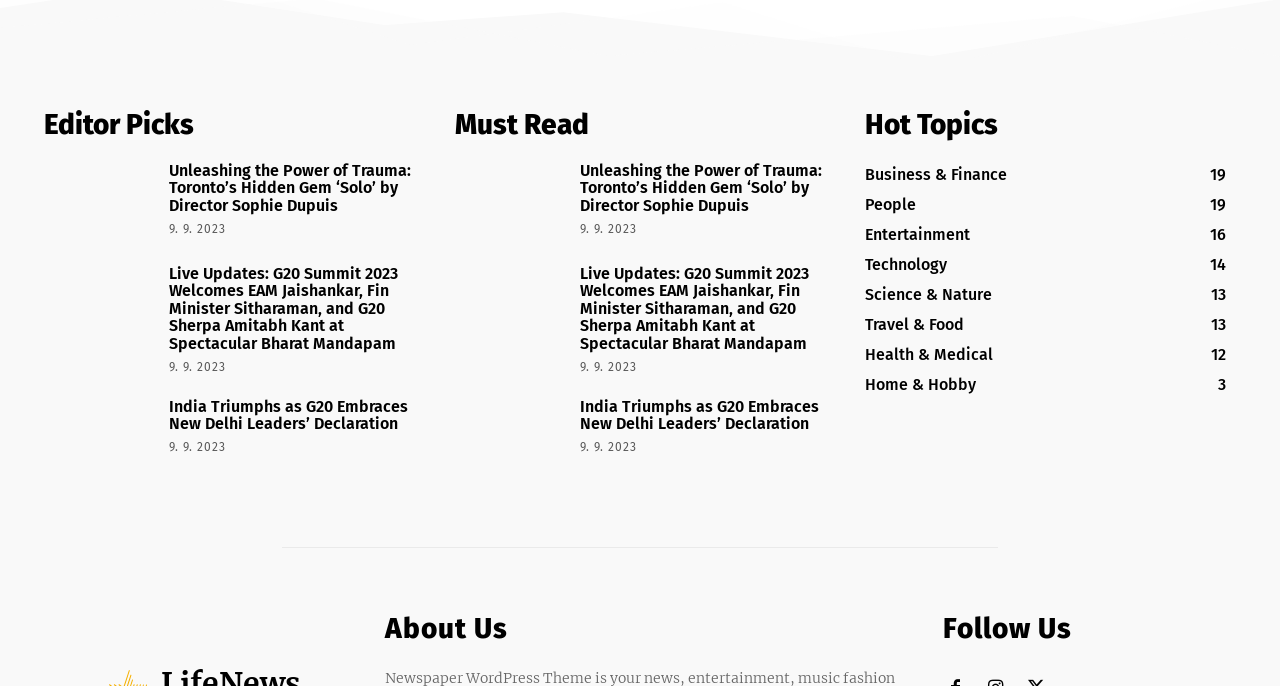Provide the bounding box coordinates of the HTML element described by the text: "Science & Nature13".

[0.676, 0.44, 0.775, 0.468]